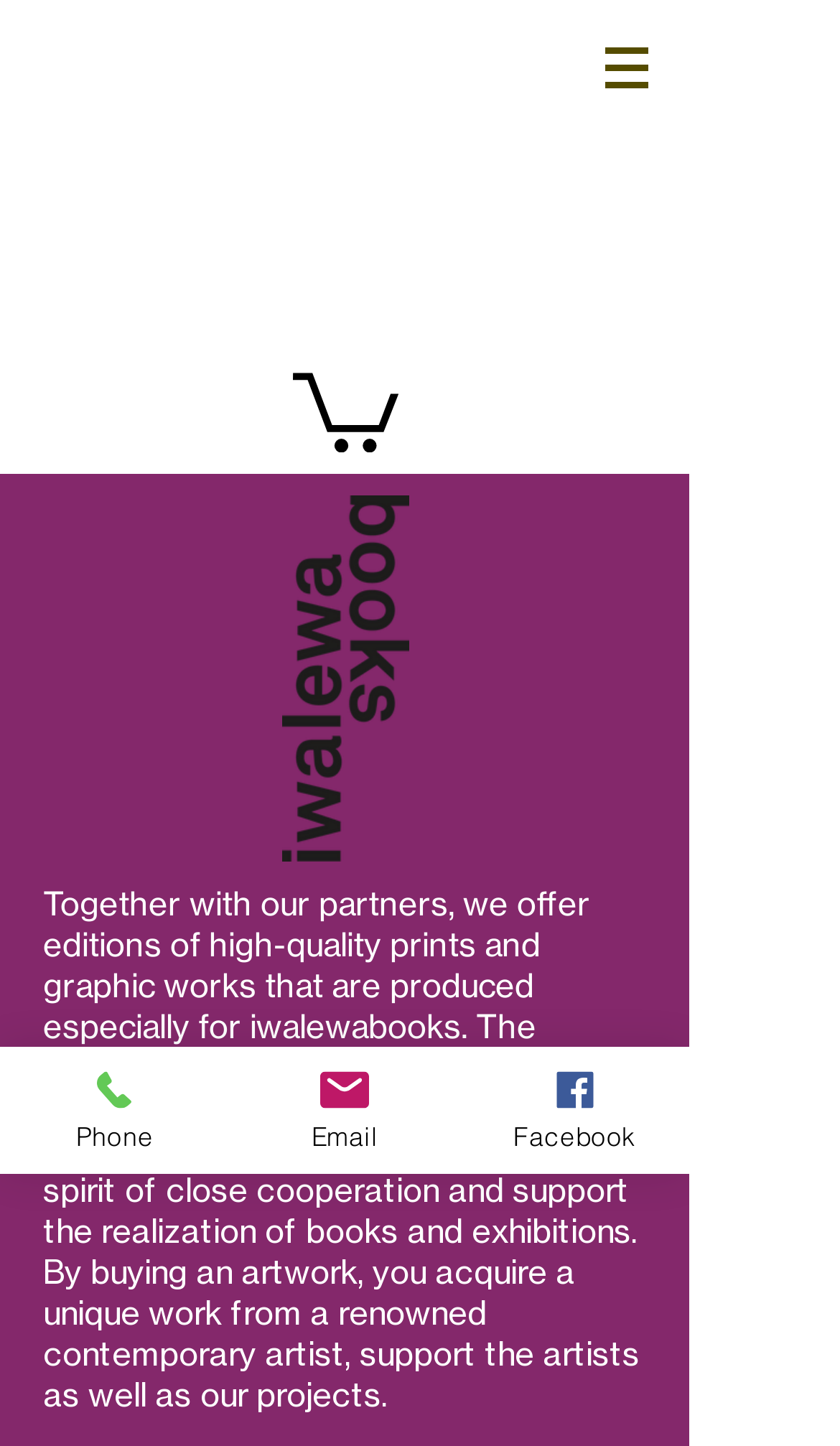What is the position of the navigation menu?
Based on the visual, give a brief answer using one word or a short phrase.

Top-right